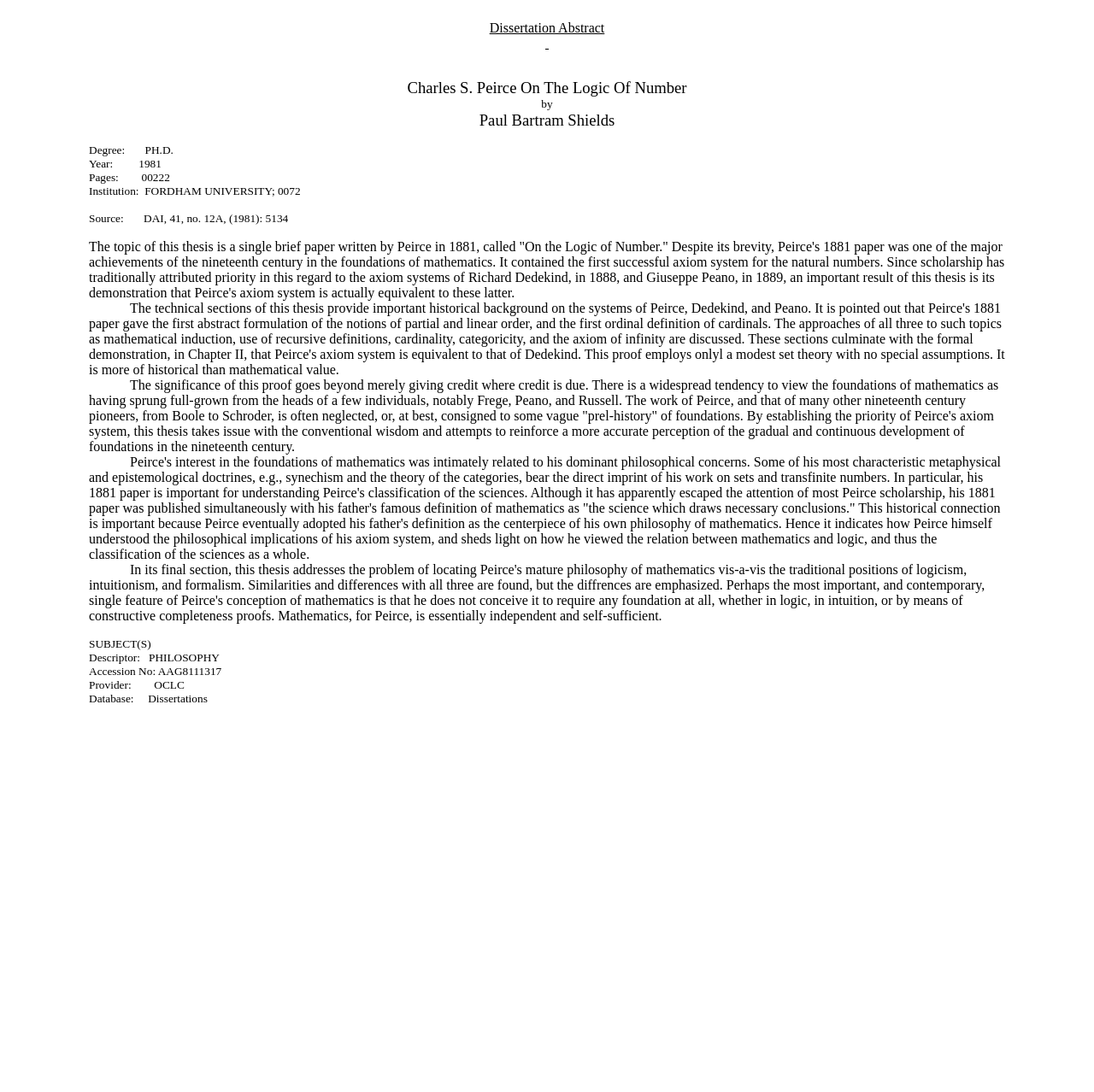What is the subject of the dissertation? Based on the screenshot, please respond with a single word or phrase.

PHILOSOPHY